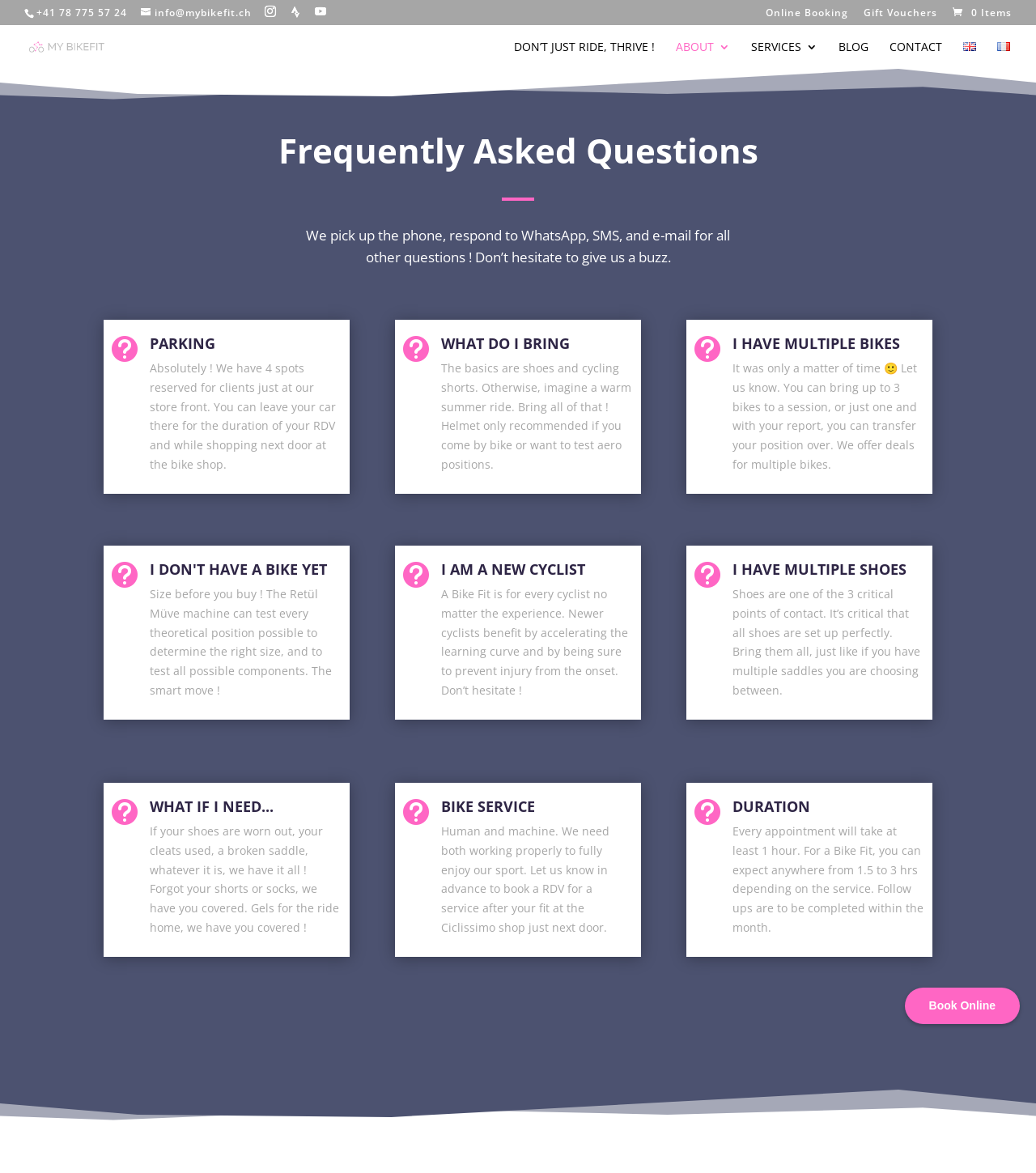Given the element description, predict the bounding box coordinates in the format (top-left x, top-left y, bottom-right x, bottom-right y). Make sure all values are between 0 and 1. Here is the element description: Gift Vouchers

[0.834, 0.007, 0.905, 0.021]